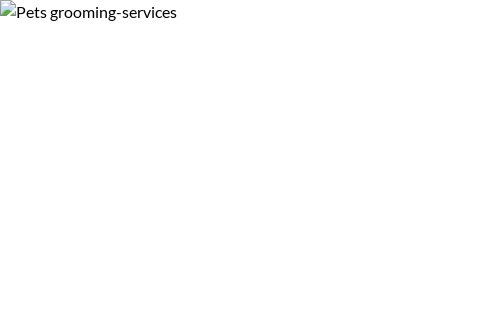Where can dog owners get professional grooming services?
Provide an in-depth and detailed answer to the question.

The content emphasizes the convenience of professional grooming at home, suggesting that dog owners can get professional grooming services in the comfort of their own homes.